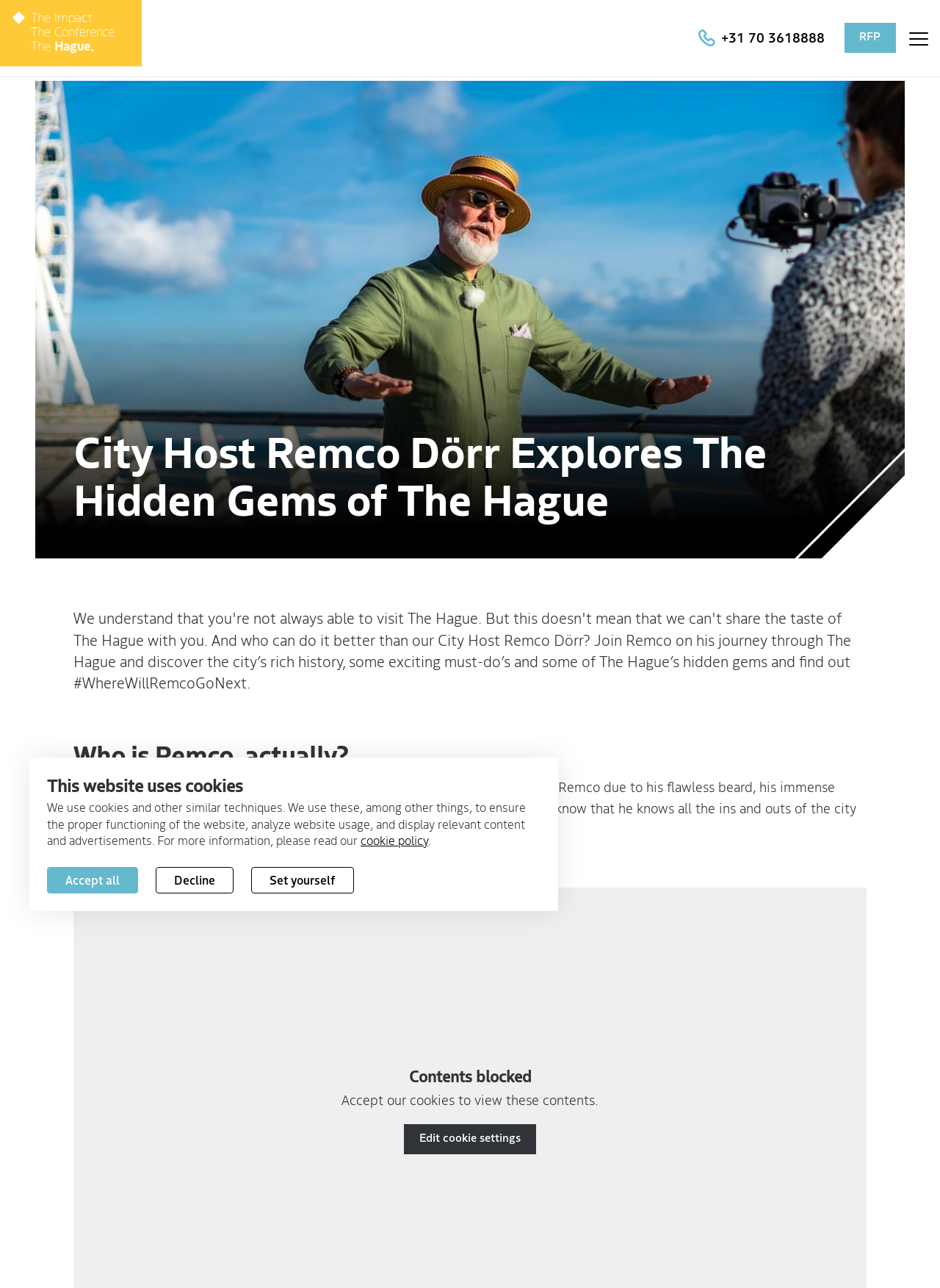Please find the bounding box coordinates of the element's region to be clicked to carry out this instruction: "Read about Remco".

[0.078, 0.575, 0.922, 0.596]